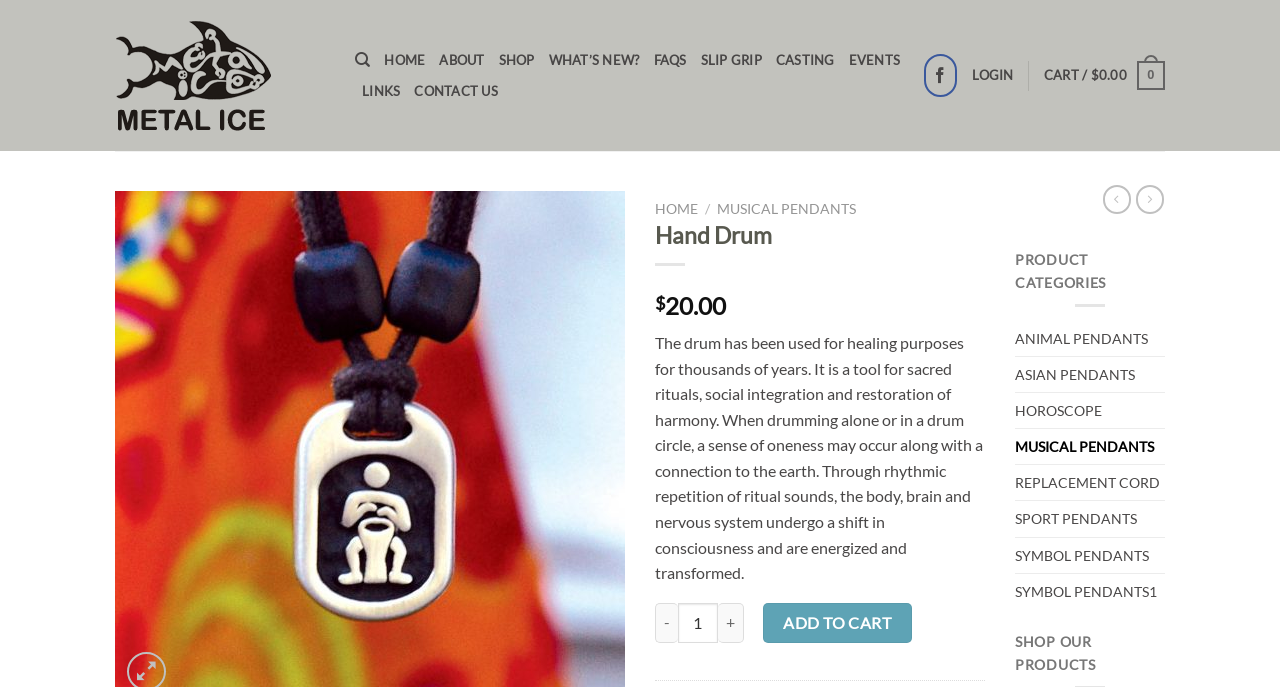Respond to the question with just a single word or phrase: 
What is the function of the '-' button?

Decrease quantity